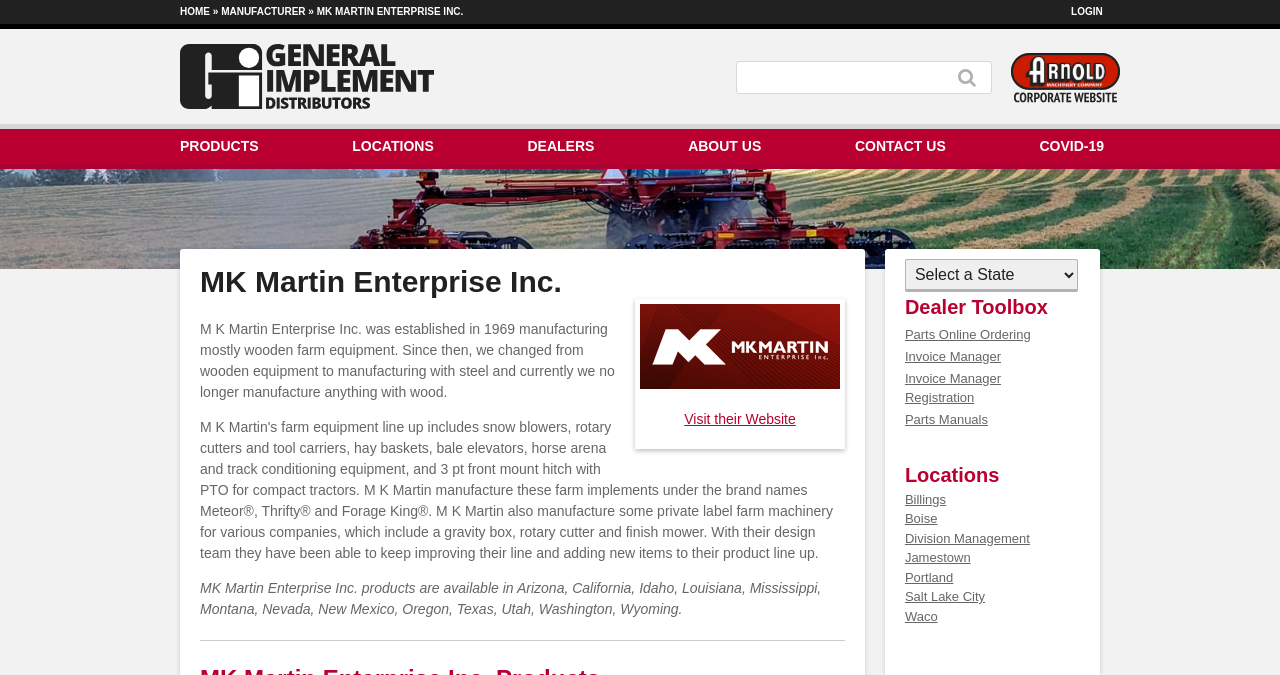Identify the bounding box coordinates of the clickable region required to complete the instruction: "Search for products". The coordinates should be given as four float numbers within the range of 0 and 1, i.e., [left, top, right, bottom].

[0.575, 0.09, 0.775, 0.139]